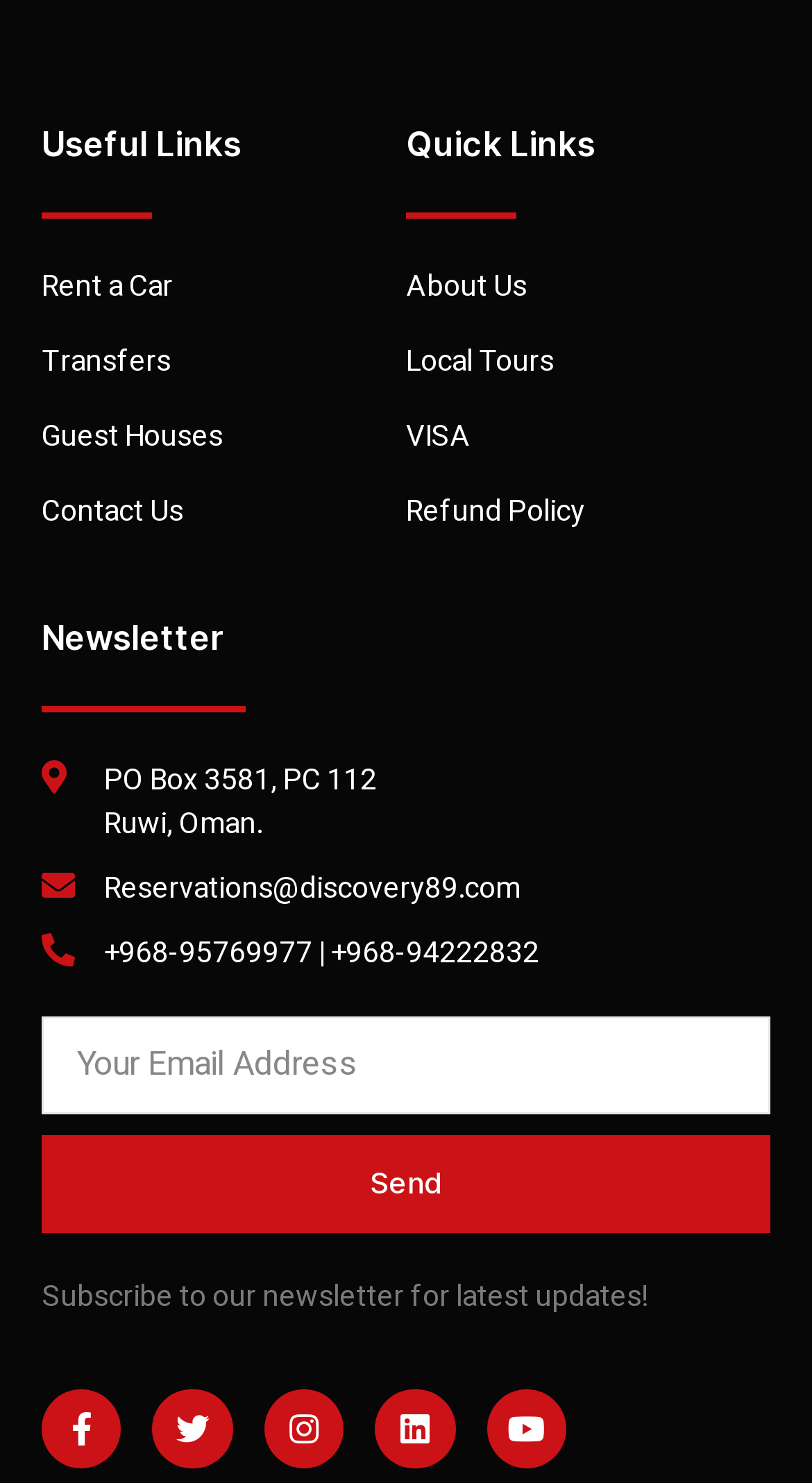Please locate the bounding box coordinates of the element that needs to be clicked to achieve the following instruction: "Click on Contact Us". The coordinates should be four float numbers between 0 and 1, i.e., [left, top, right, bottom].

[0.051, 0.33, 0.5, 0.359]